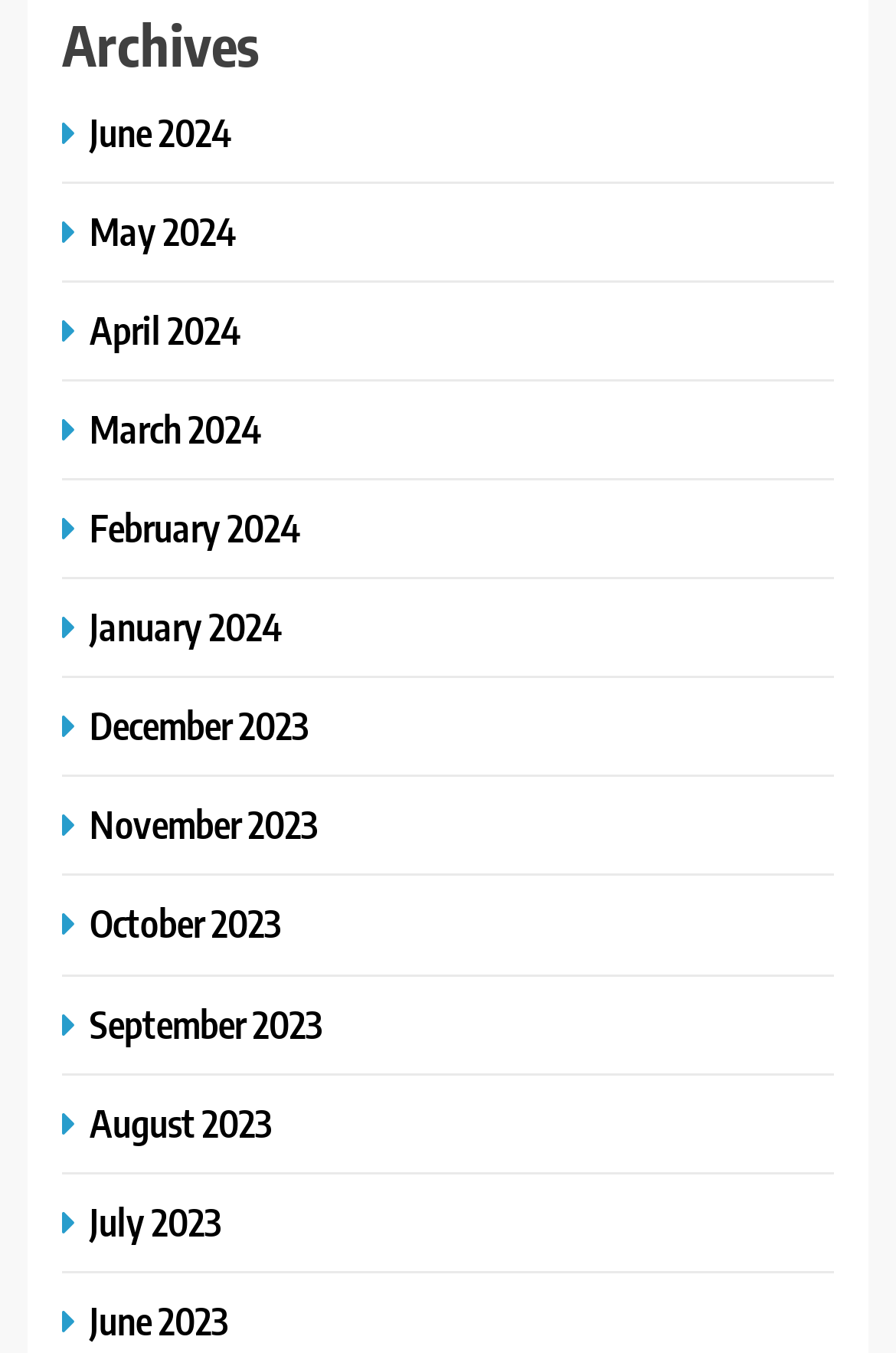Can you give a comprehensive explanation to the question given the content of the image?
How many months are listed?

I counted the number of links with month names and found that there are 12 months listed, ranging from June 2023 to June 2024.